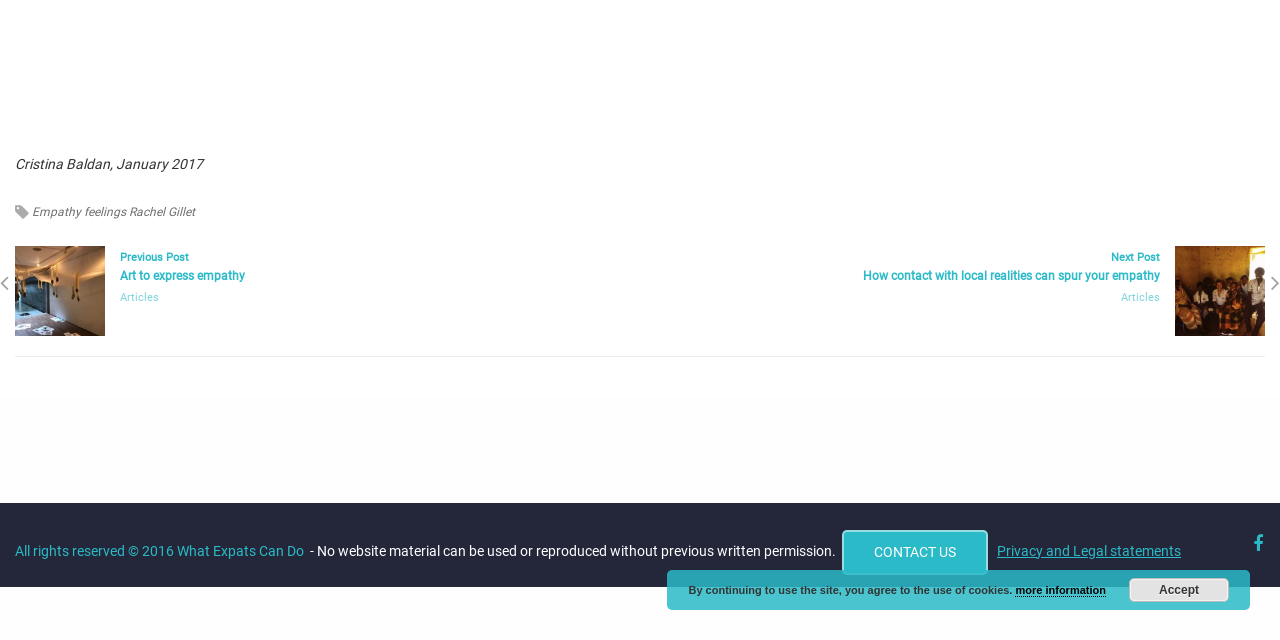Using floating point numbers between 0 and 1, provide the bounding box coordinates in the format (top-left x, top-left y, bottom-right x, bottom-right y). Locate the UI element described here: Previous PostArt to express empathy

[0.012, 0.393, 0.5, 0.447]